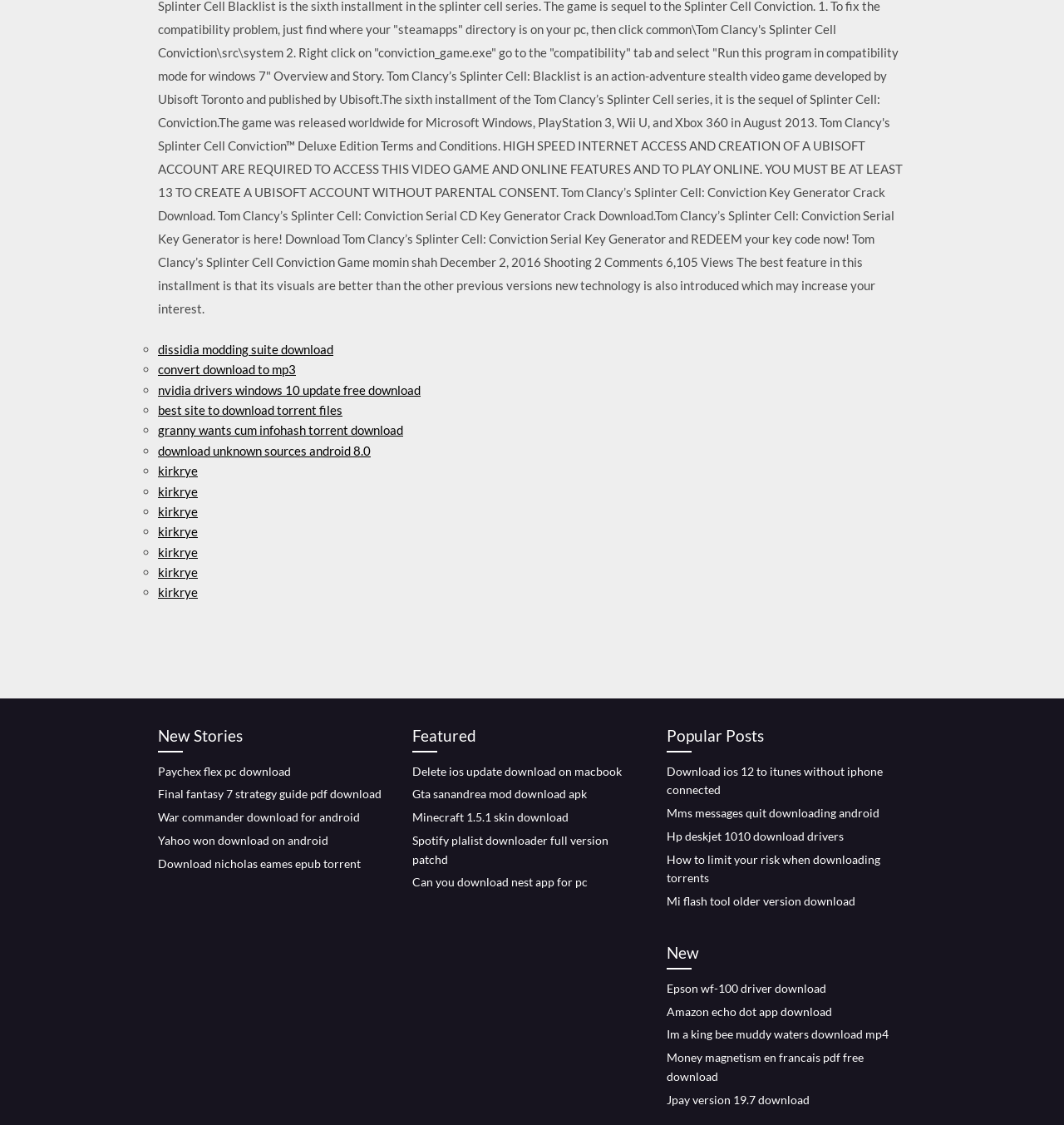Provide a brief response to the question below using a single word or phrase: 
What is the category of the link 'Final fantasy 7 strategy guide pdf download'?

New Stories